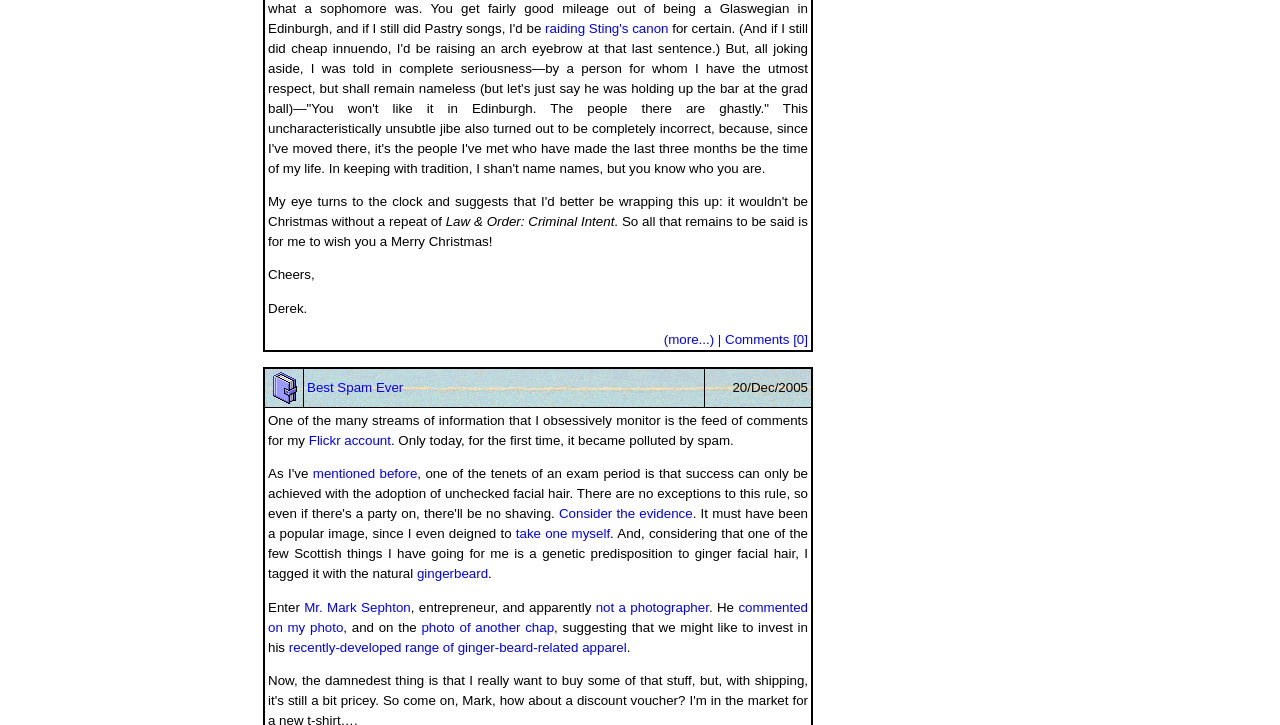Respond with a single word or short phrase to the following question: 
What is the author's name?

Derek